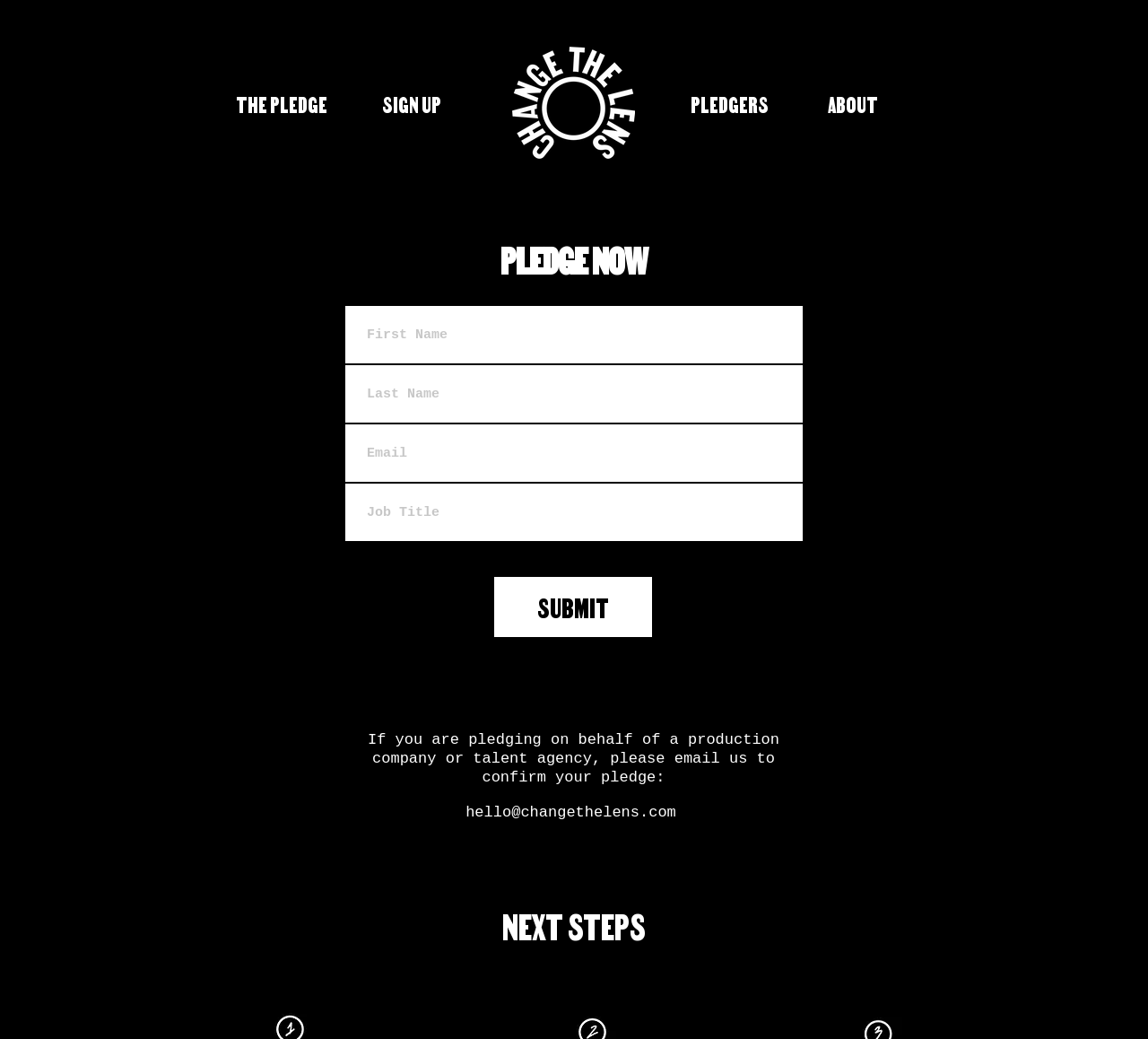What is the function of the 'SUBMIT' button?
Can you give a detailed and elaborate answer to the question?

The 'SUBMIT' button is located below the pledge form, indicating that its function is to submit the pledge after filling in the required information.